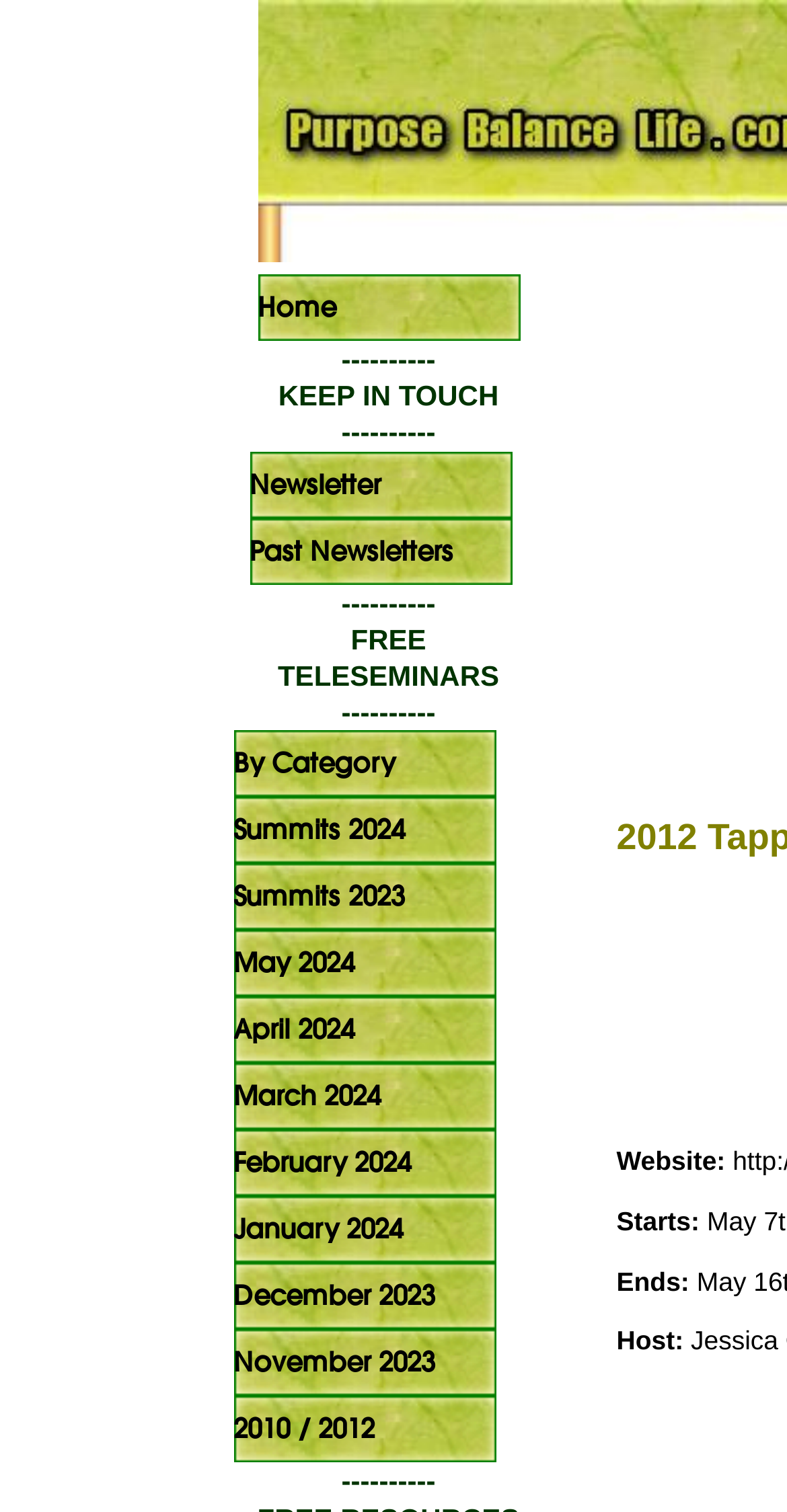Please specify the bounding box coordinates for the clickable region that will help you carry out the instruction: "go to home page".

[0.327, 0.181, 0.66, 0.225]